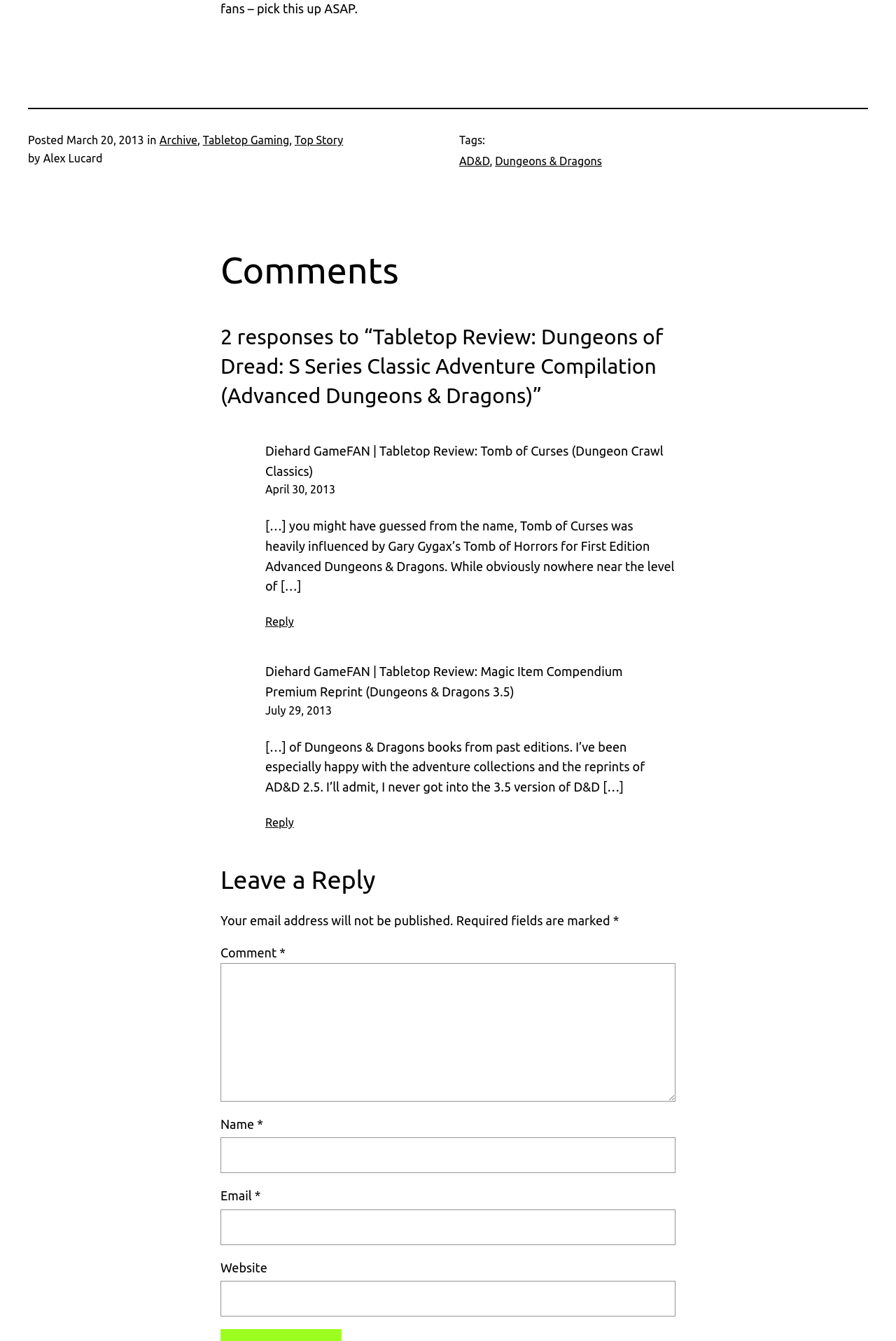Please identify the bounding box coordinates of where to click in order to follow the instruction: "Click on the 'Top Story' link".

[0.329, 0.1, 0.383, 0.109]